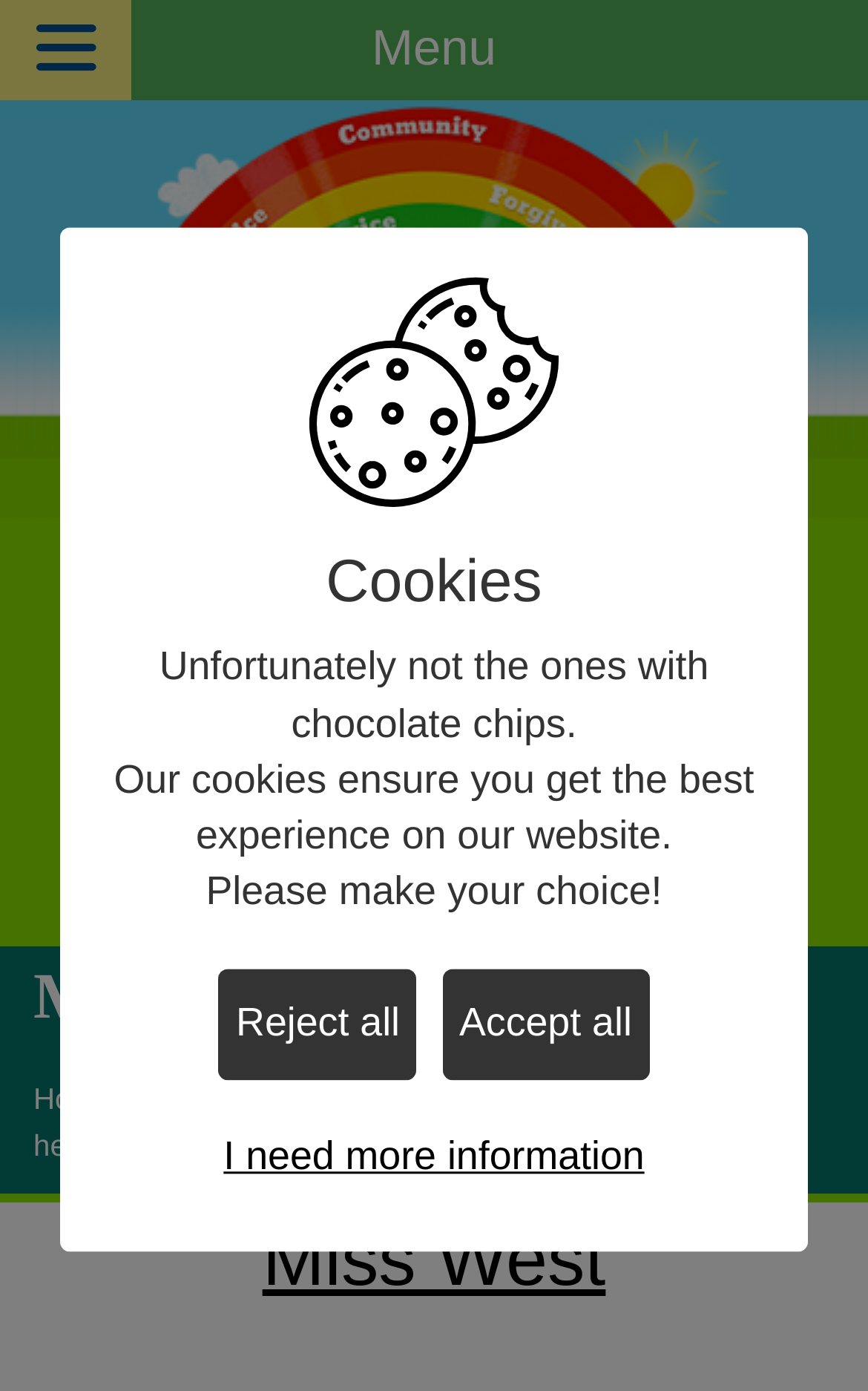Please determine the bounding box coordinates of the element to click in order to execute the following instruction: "Check the School Start and Finishing Times and Lunch Times". The coordinates should be four float numbers between 0 and 1, specified as [left, top, right, bottom].

[0.0, 0.07, 0.887, 0.181]